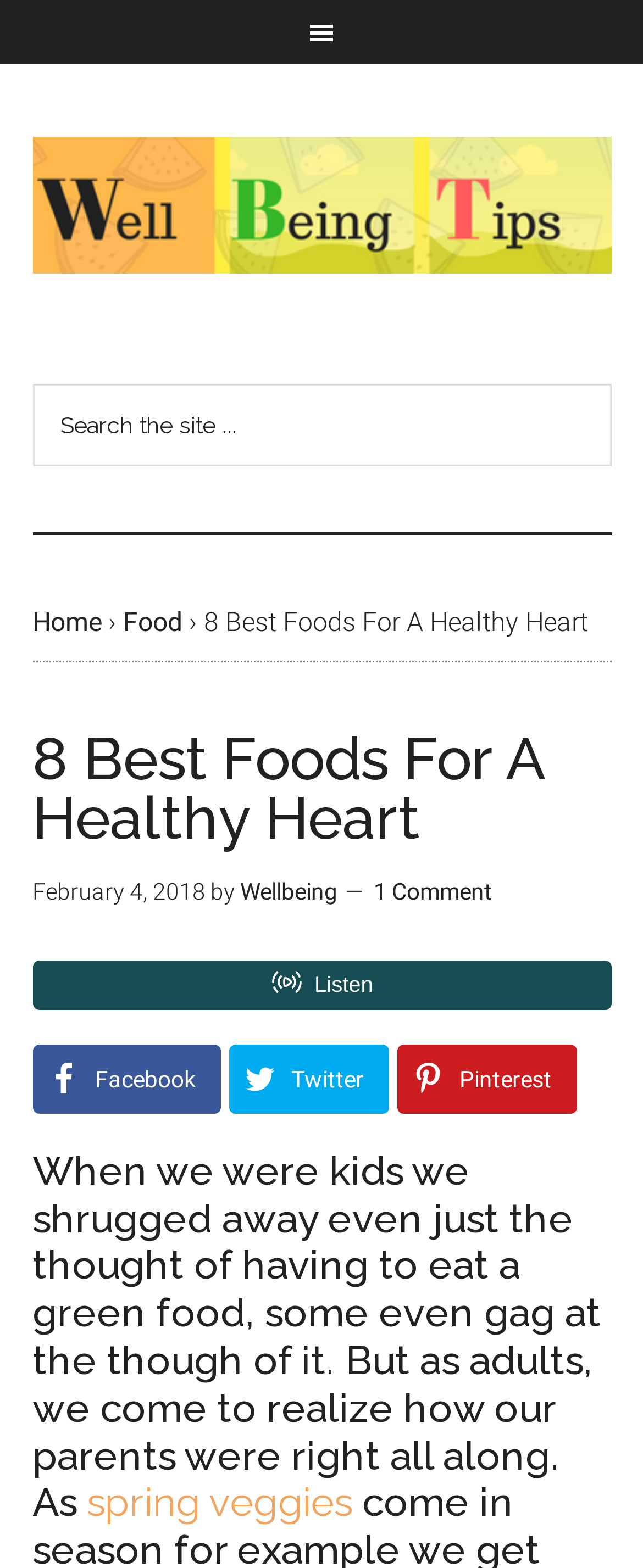Can you determine the bounding box coordinates of the area that needs to be clicked to fulfill the following instruction: "Listen to the article"?

[0.05, 0.612, 0.95, 0.644]